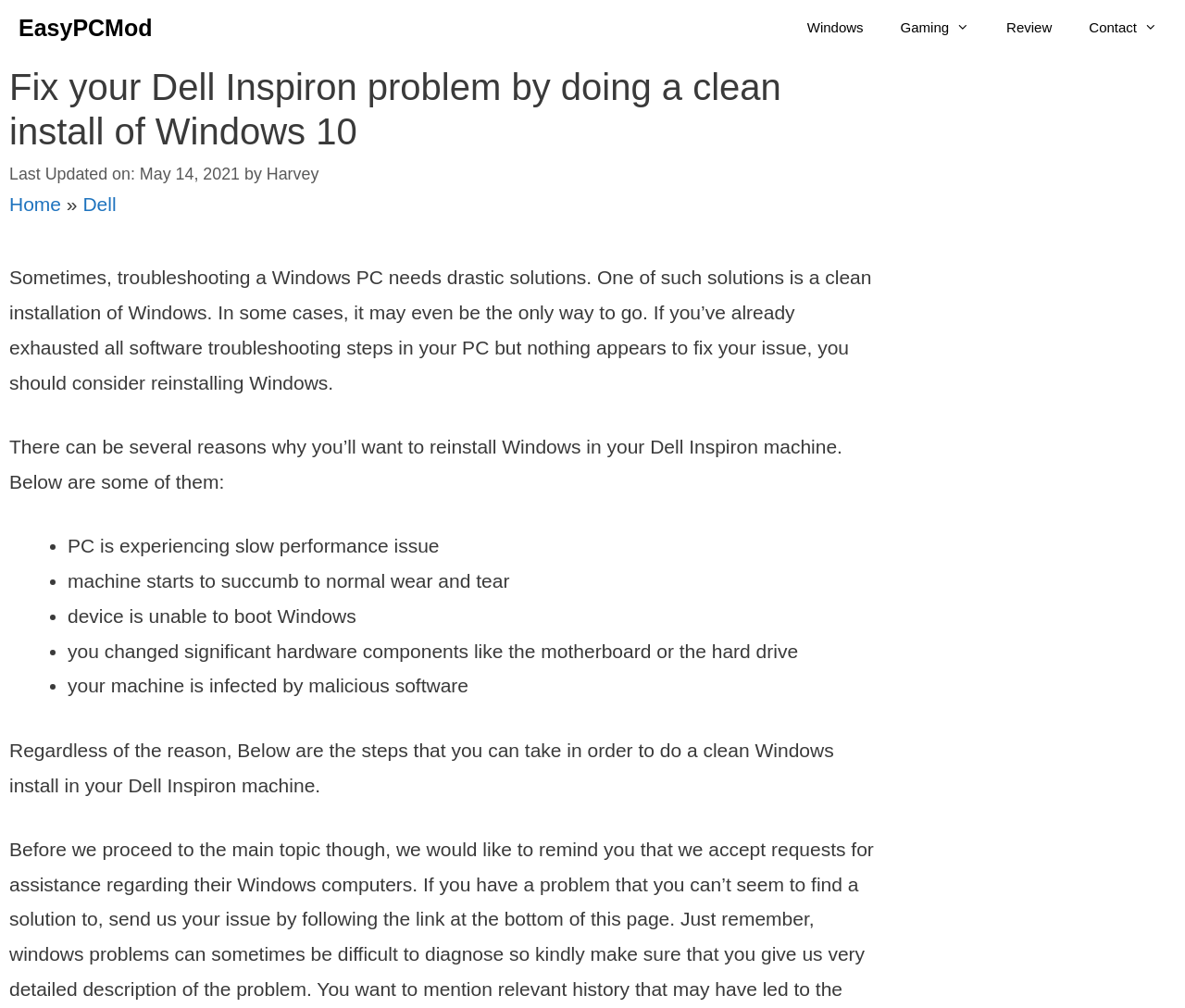Please find and generate the text of the main heading on the webpage.

Fix your Dell Inspiron problem by doing a clean install of Windows 10